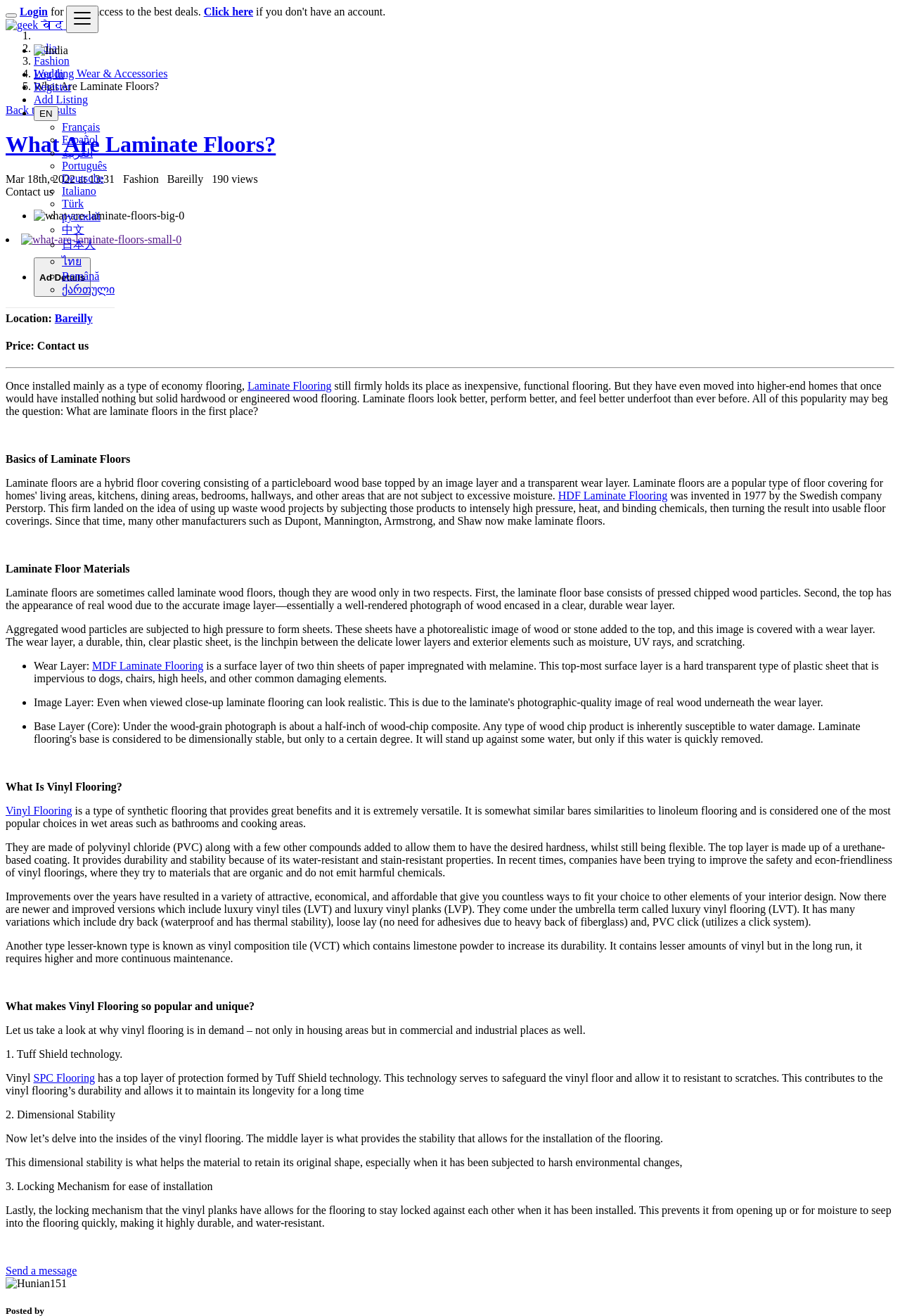Examine the screenshot and answer the question in as much detail as possible: What type of flooring is mentioned in the article?

The article discusses laminate flooring, its history, materials, and characteristics, indicating that it is a type of flooring being discussed.